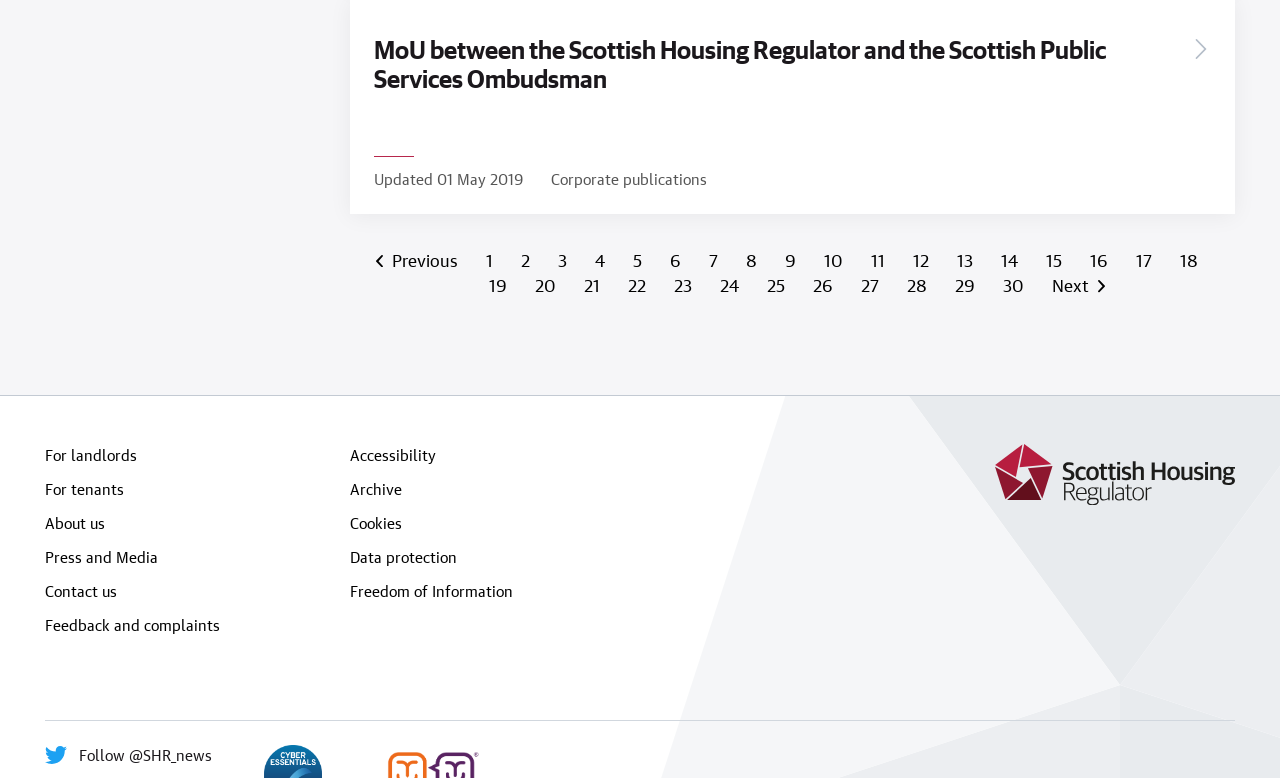Find the bounding box coordinates for the HTML element described as: "Data protection". The coordinates should consist of four float values between 0 and 1, i.e., [left, top, right, bottom].

[0.273, 0.702, 0.488, 0.73]